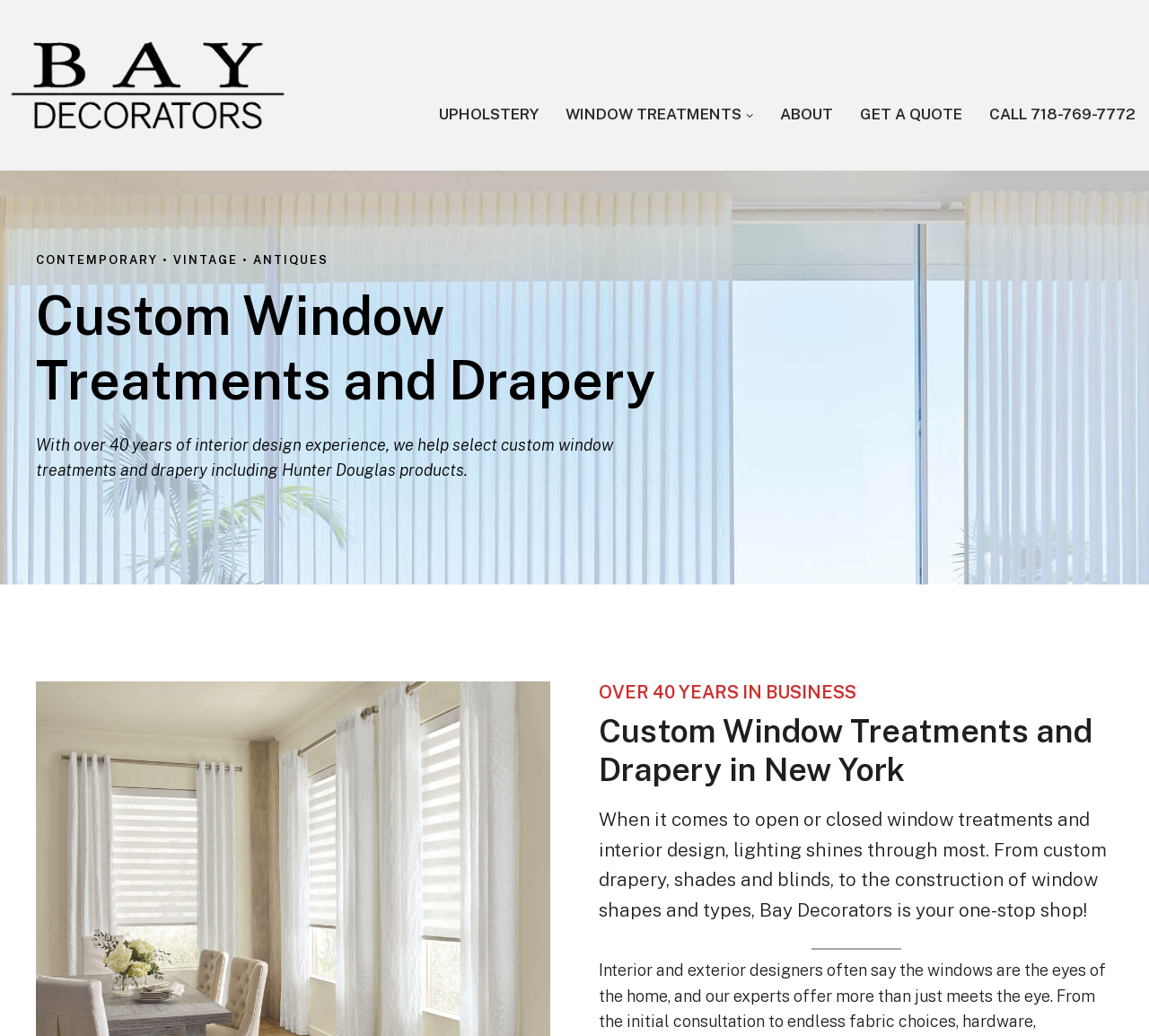Please examine the image and provide a detailed answer to the question: What is the phone number to call?

I found the phone number by looking at the top-right corner of the webpage, where there is a link element with the text 'CALL 718-769-7772'.